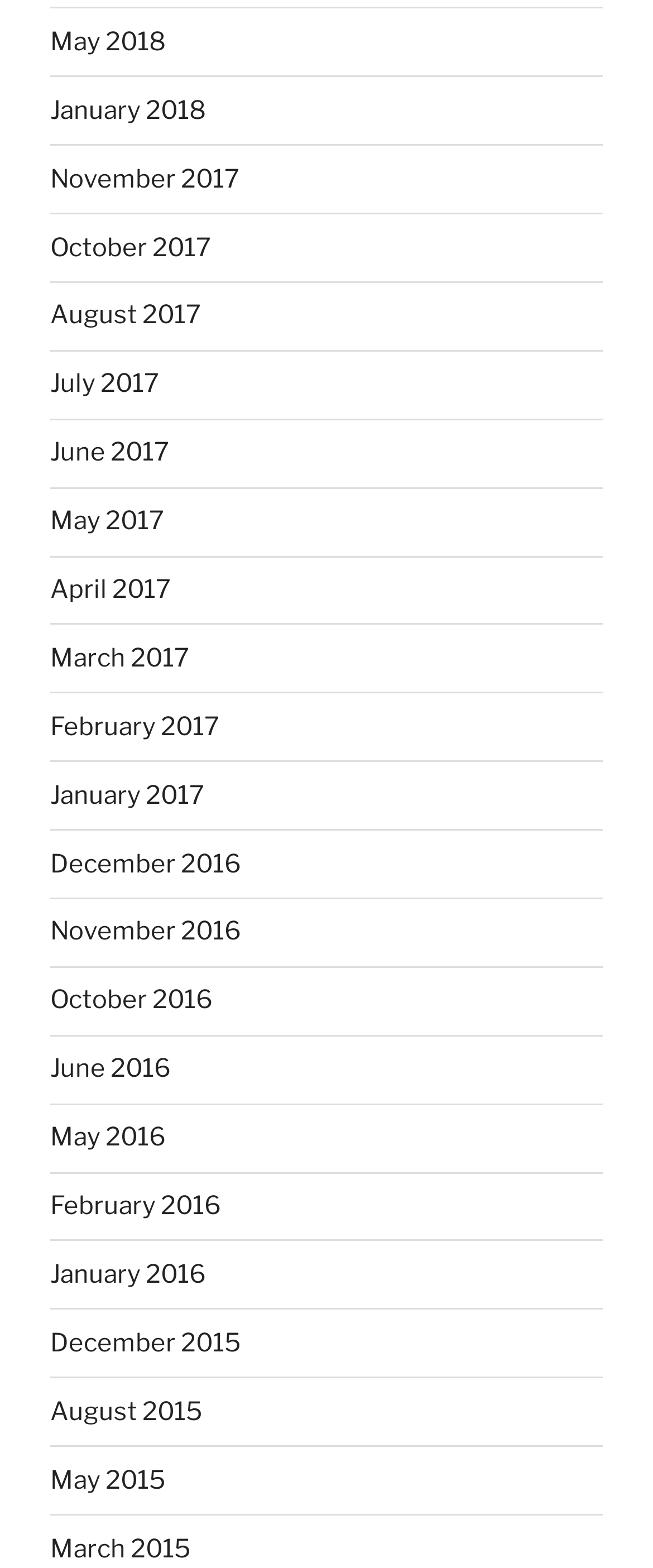Reply to the question with a single word or phrase:
Are there any months available in 2019 on this webpage?

No